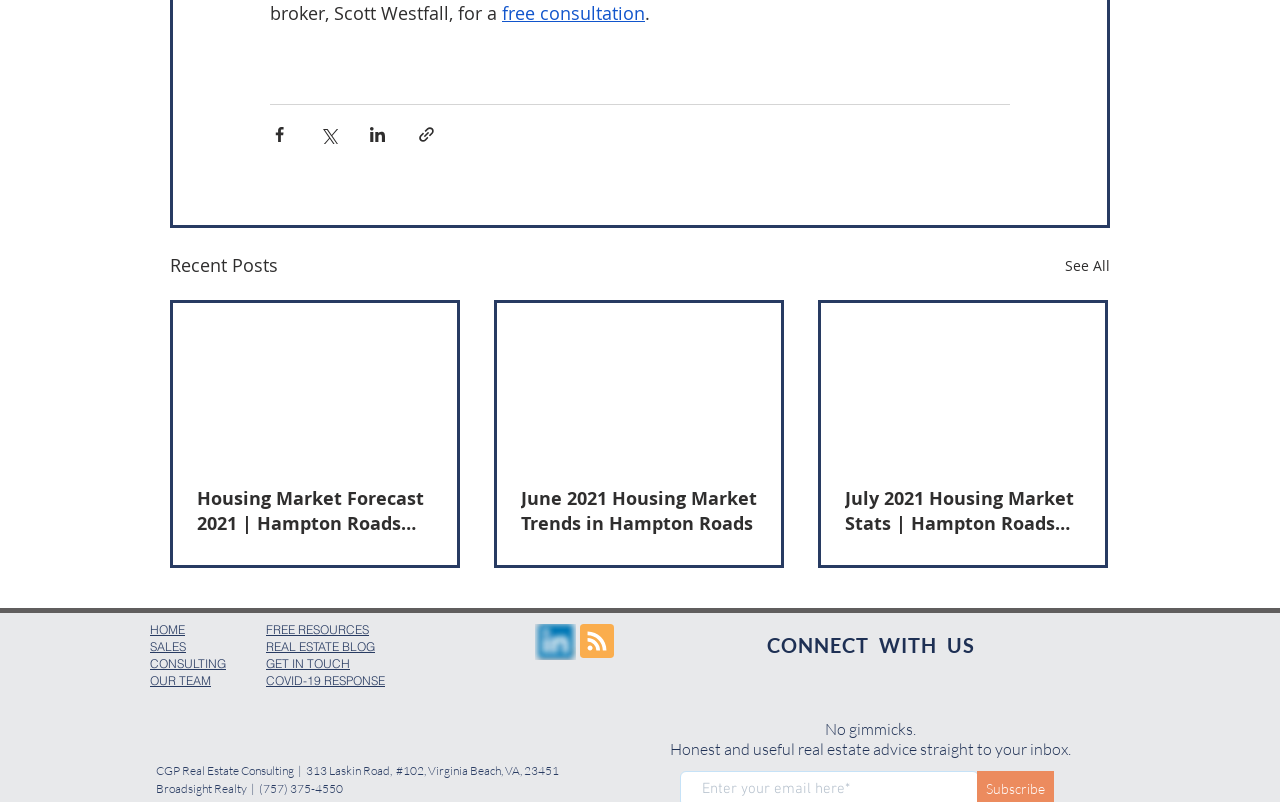Please respond to the question with a concise word or phrase:
How many navigation links are there in the top menu?

4